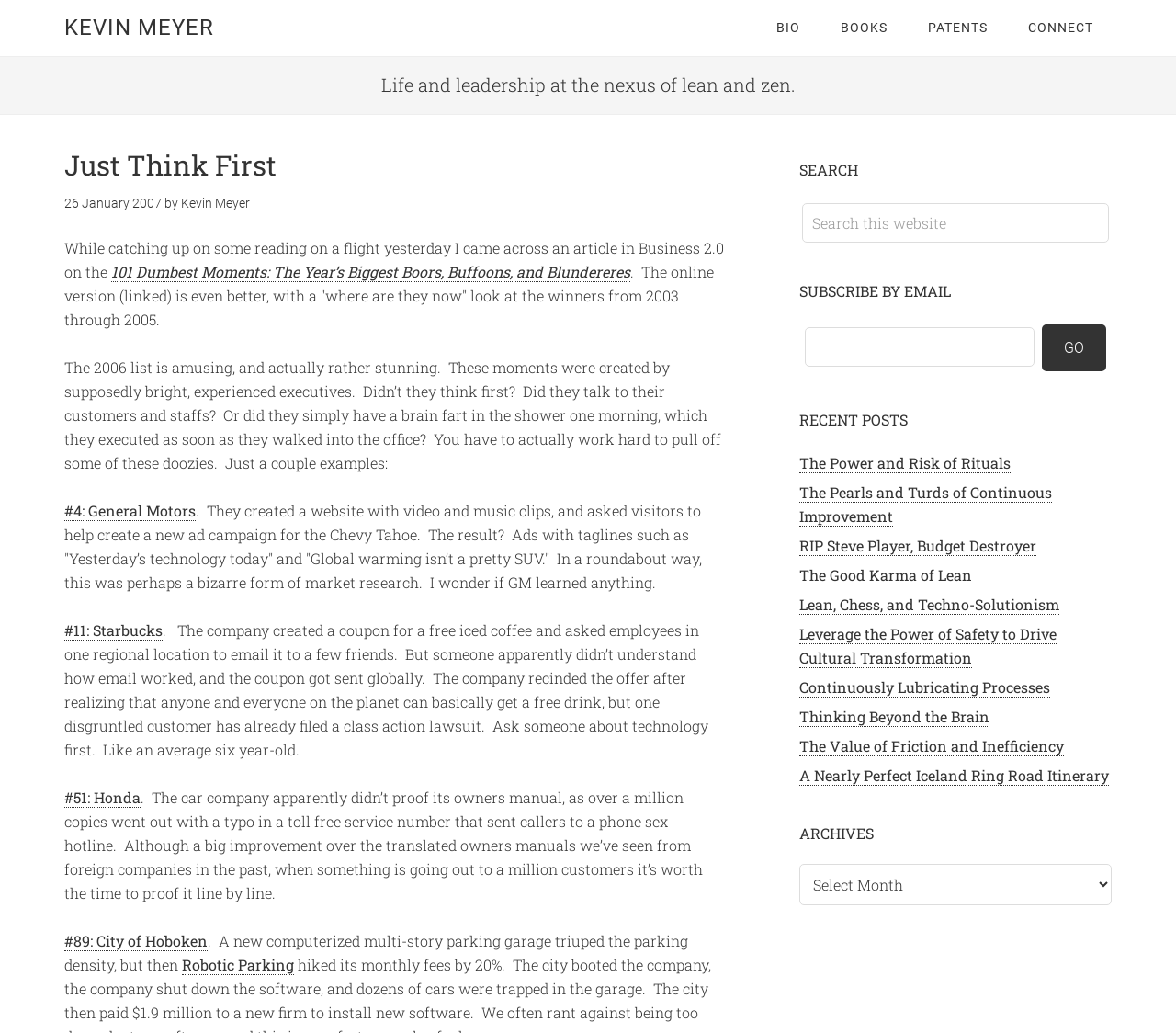Analyze the image and deliver a detailed answer to the question: What is the purpose of the search box?

The search box is located in the 'Primary Sidebar' section and has a placeholder text 'Search this website', indicating that it is meant to search the website for specific content.